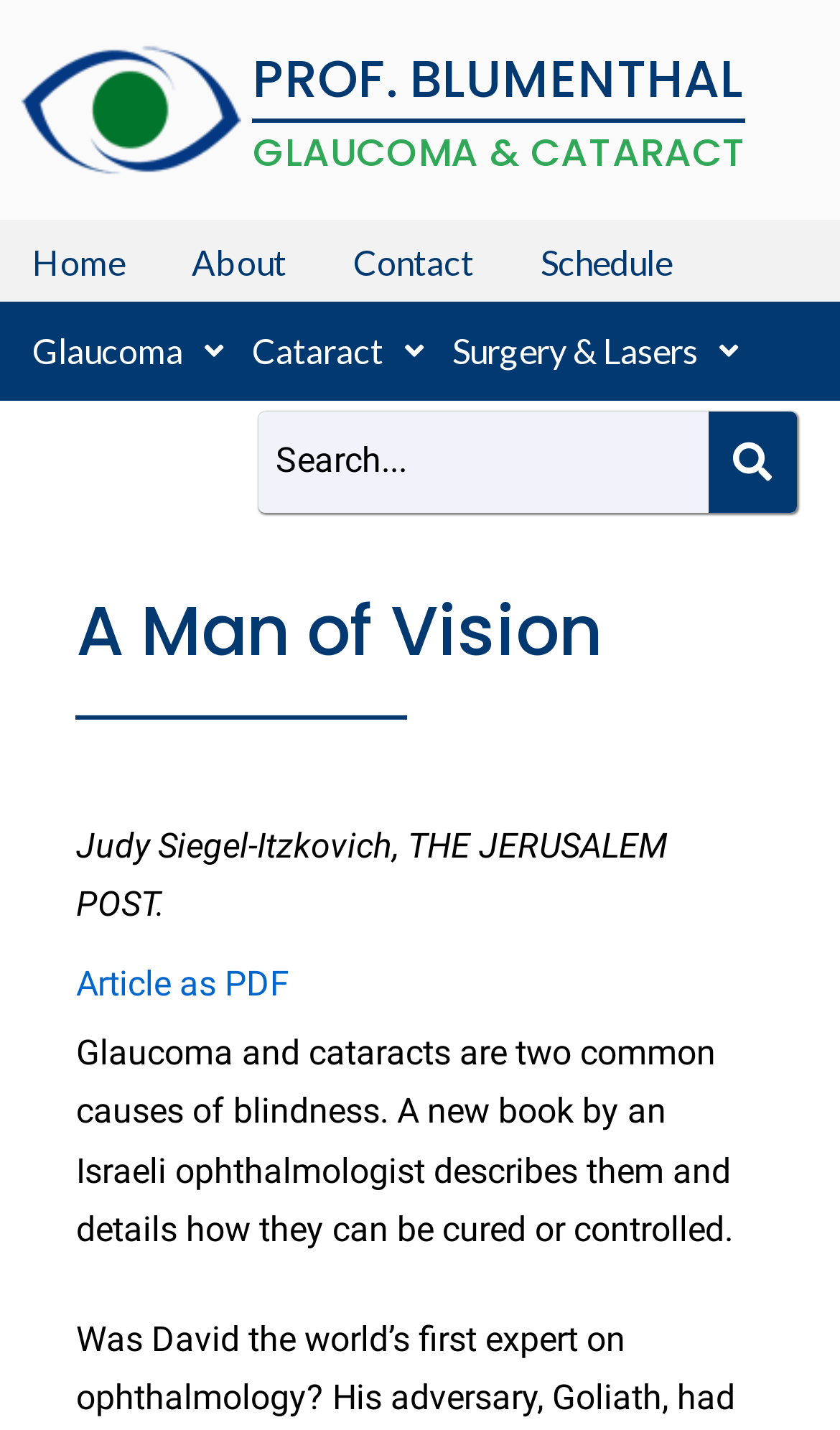Identify the bounding box coordinates for the UI element described by the following text: "Surgery & Lasers". Provide the coordinates as four float numbers between 0 and 1, in the format [left, top, right, bottom].

[0.526, 0.211, 0.892, 0.281]